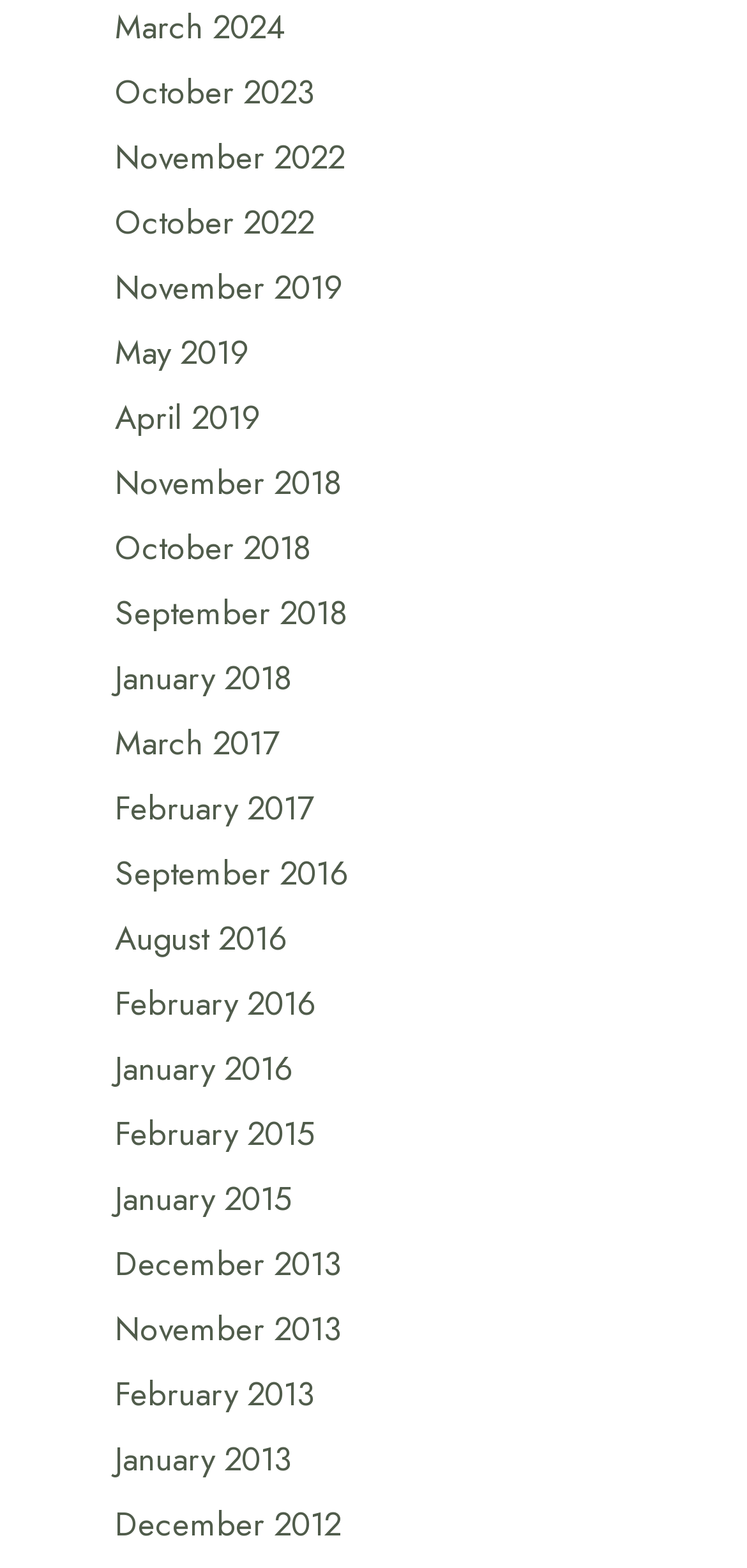Answer the question using only a single word or phrase: 
How many links are there in total?

25